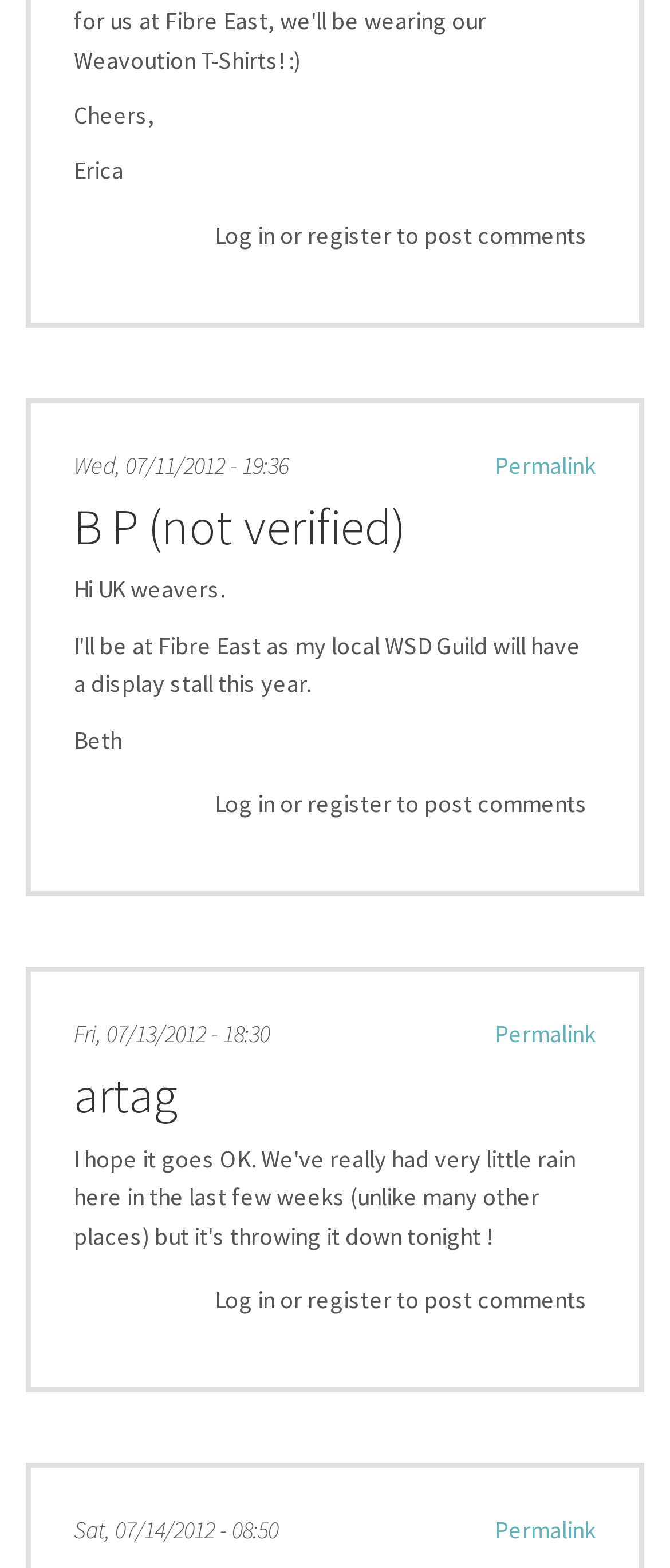Pinpoint the bounding box coordinates of the clickable area needed to execute the instruction: "View the permalink". The coordinates should be specified as four float numbers between 0 and 1, i.e., [left, top, right, bottom].

[0.738, 0.649, 0.89, 0.669]